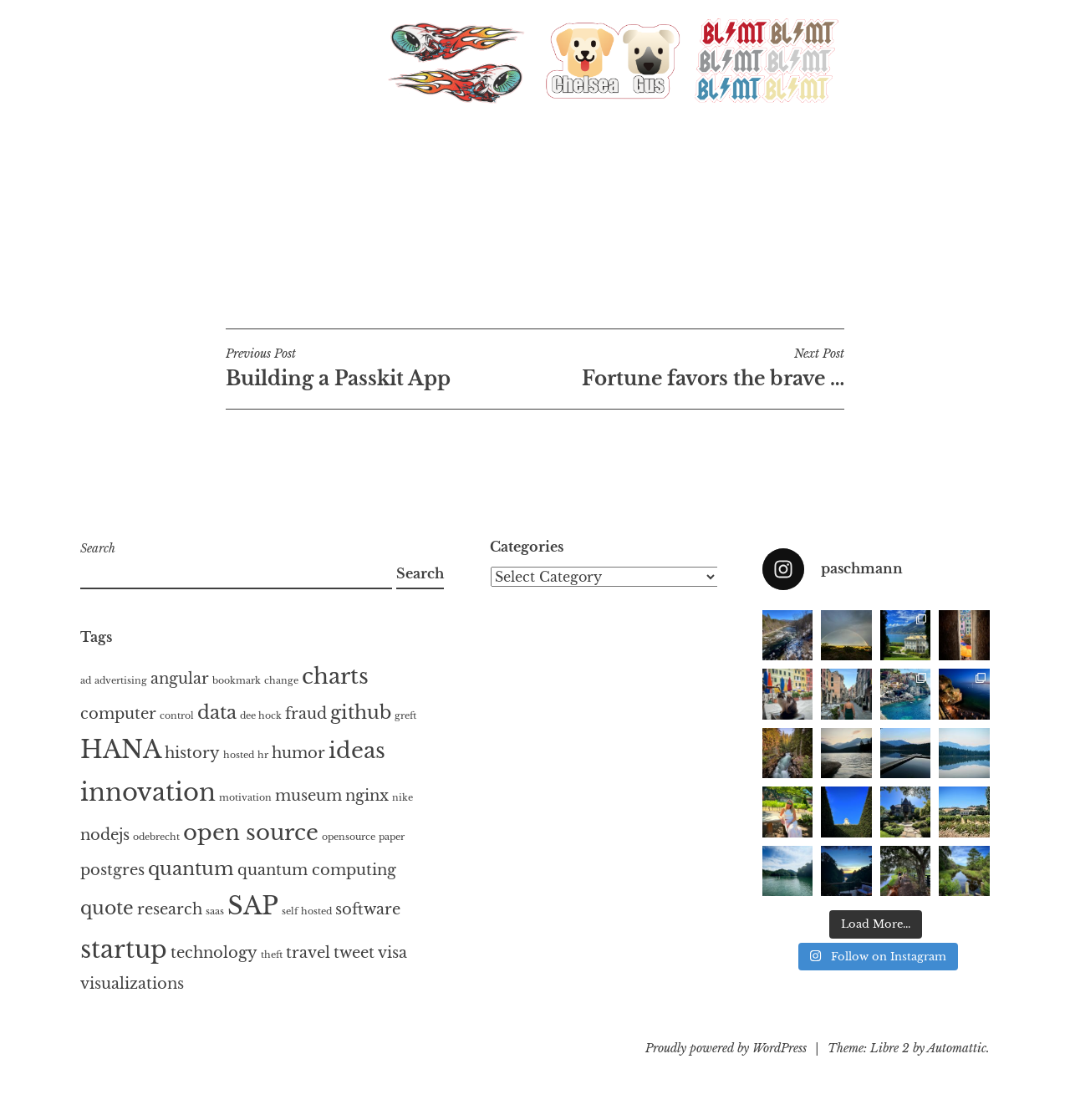Identify the bounding box coordinates of the area you need to click to perform the following instruction: "Click on 'Previous Post'".

[0.211, 0.309, 0.5, 0.348]